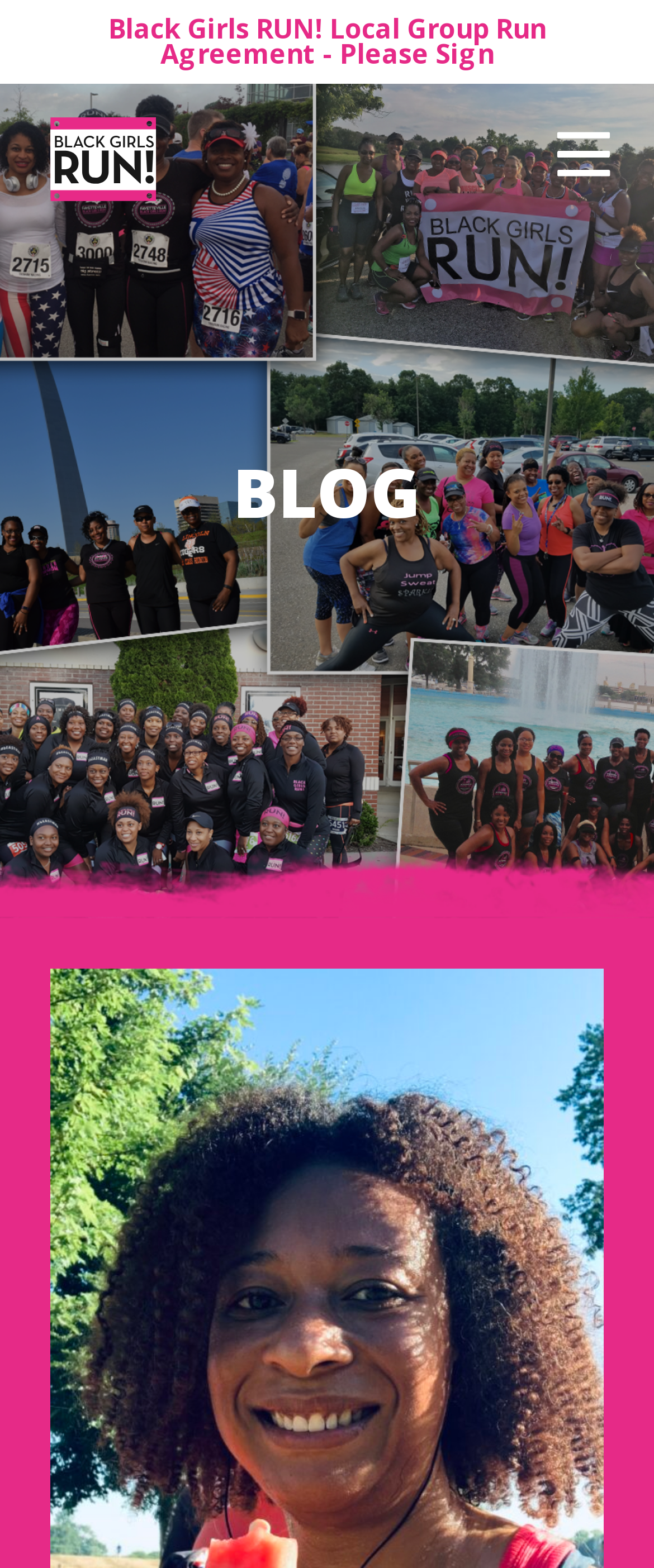Based on the element description: "alt="Black Girls Run logo"", identify the UI element and provide its bounding box coordinates. Use four float numbers between 0 and 1, [left, top, right, bottom].

[0.026, 0.075, 0.744, 0.128]